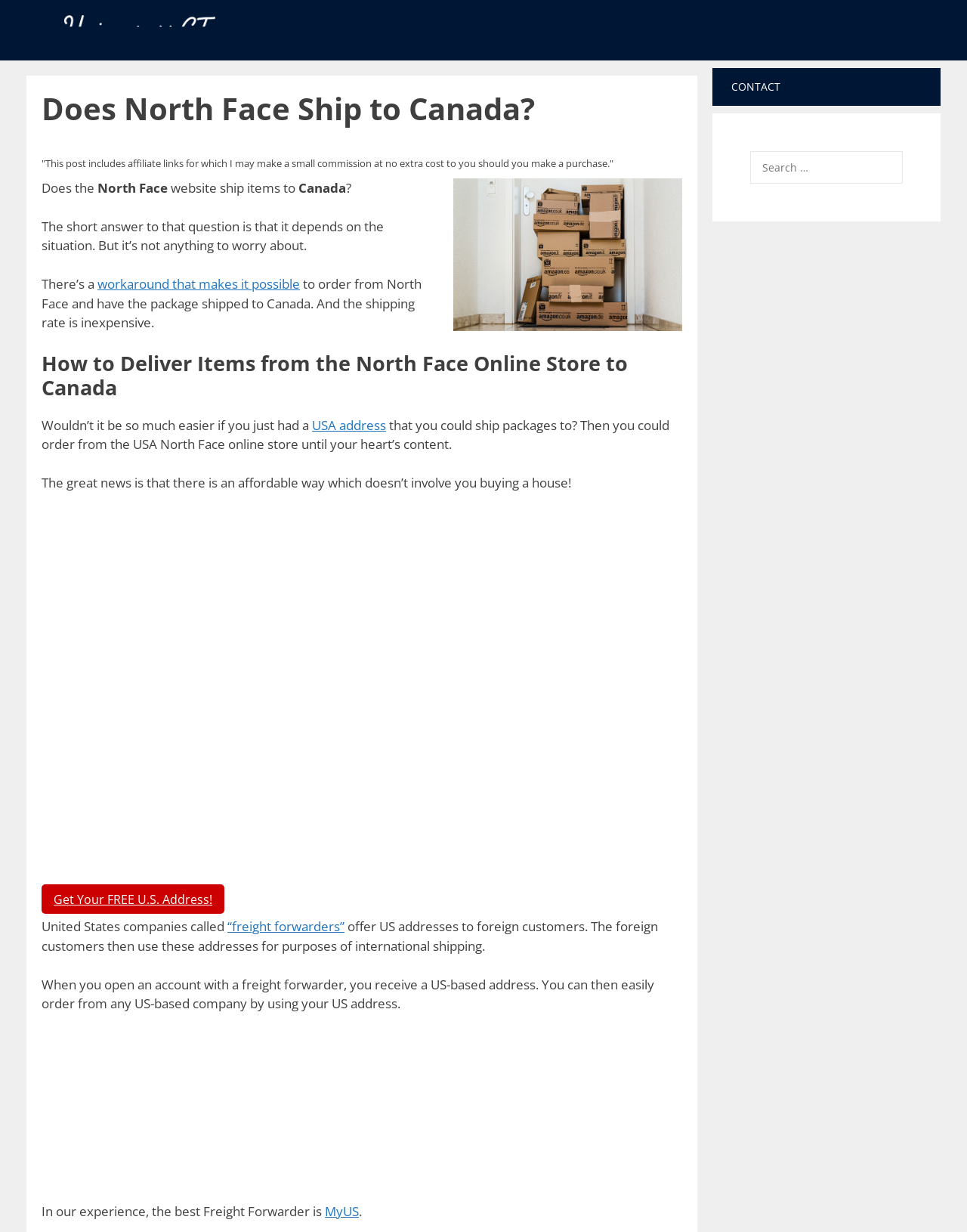Identify the bounding box of the UI component described as: "Get Your FREE U.S. Address!".

[0.043, 0.718, 0.232, 0.742]